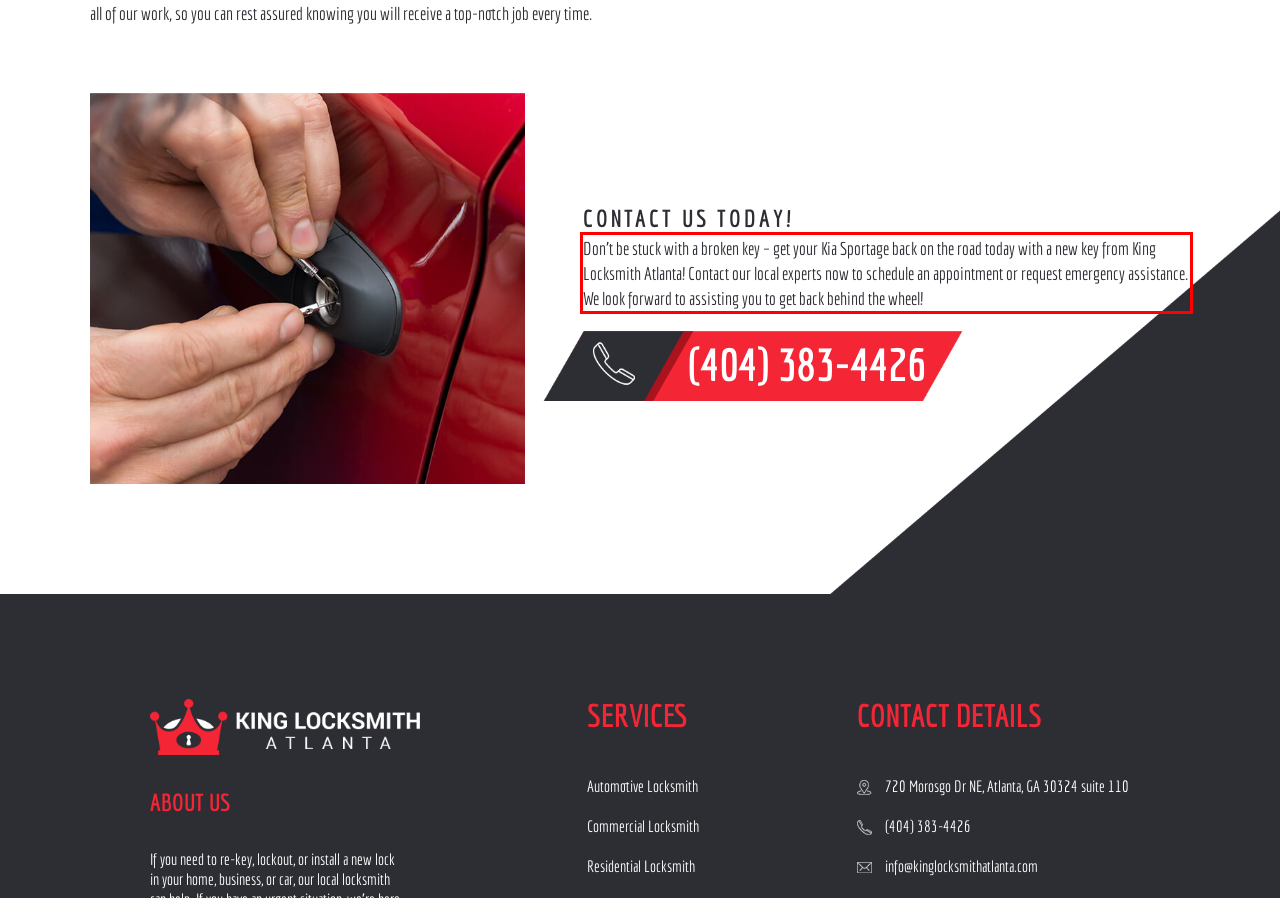You are given a screenshot of a webpage with a UI element highlighted by a red bounding box. Please perform OCR on the text content within this red bounding box.

Don’t be stuck with a broken key – get your Kia Sportage back on the road today with a new key from King Locksmith Atlanta! Contact our local experts now to schedule an appointment or request emergency assistance. We look forward to assisting you to get back behind the wheel!